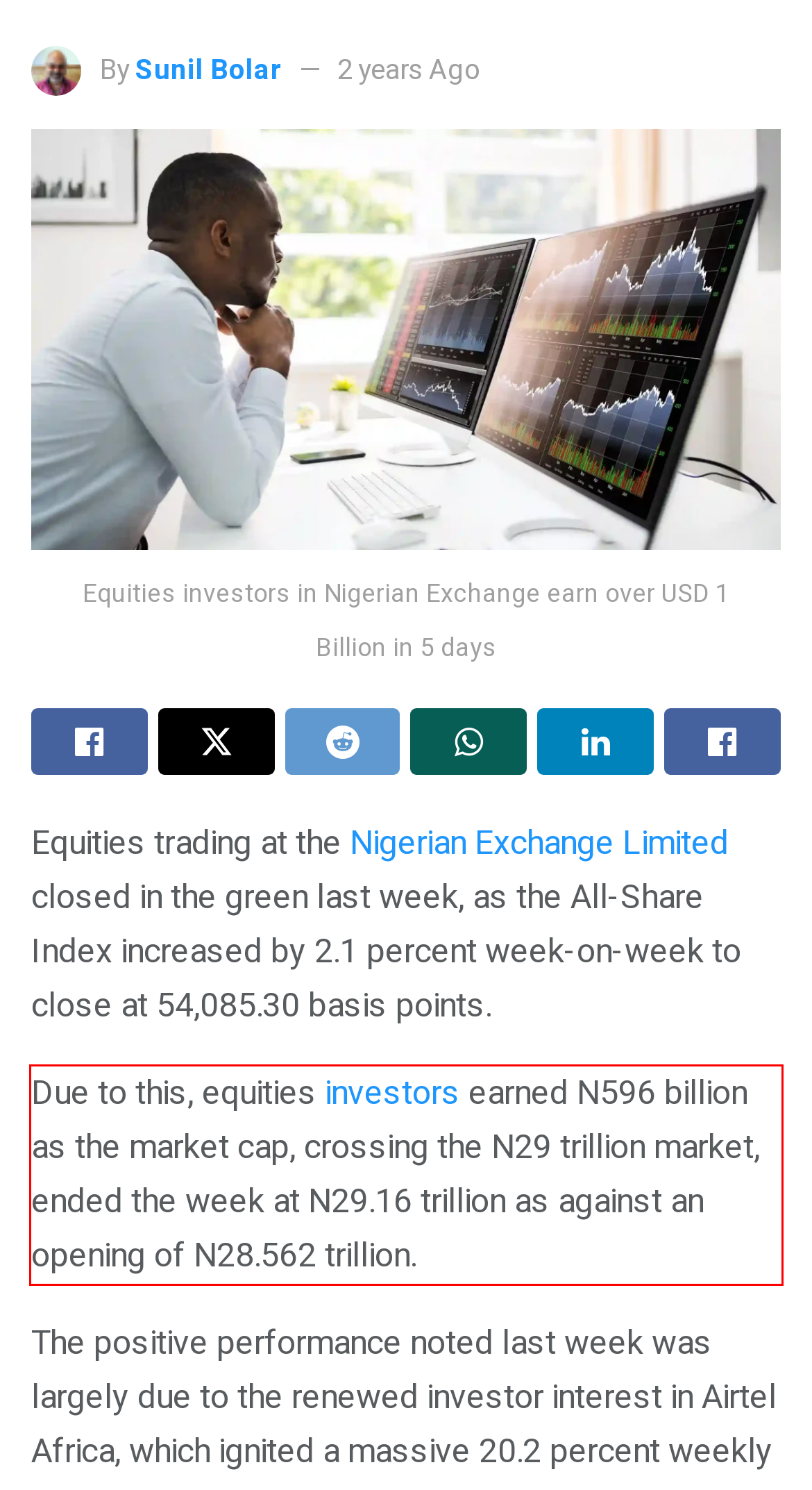By examining the provided screenshot of a webpage, recognize the text within the red bounding box and generate its text content.

Due to this, equities investors earned N596 billion as the market cap, crossing the N29 trillion market, ended the week at N29.16 trillion as against an opening of N28.562 trillion.